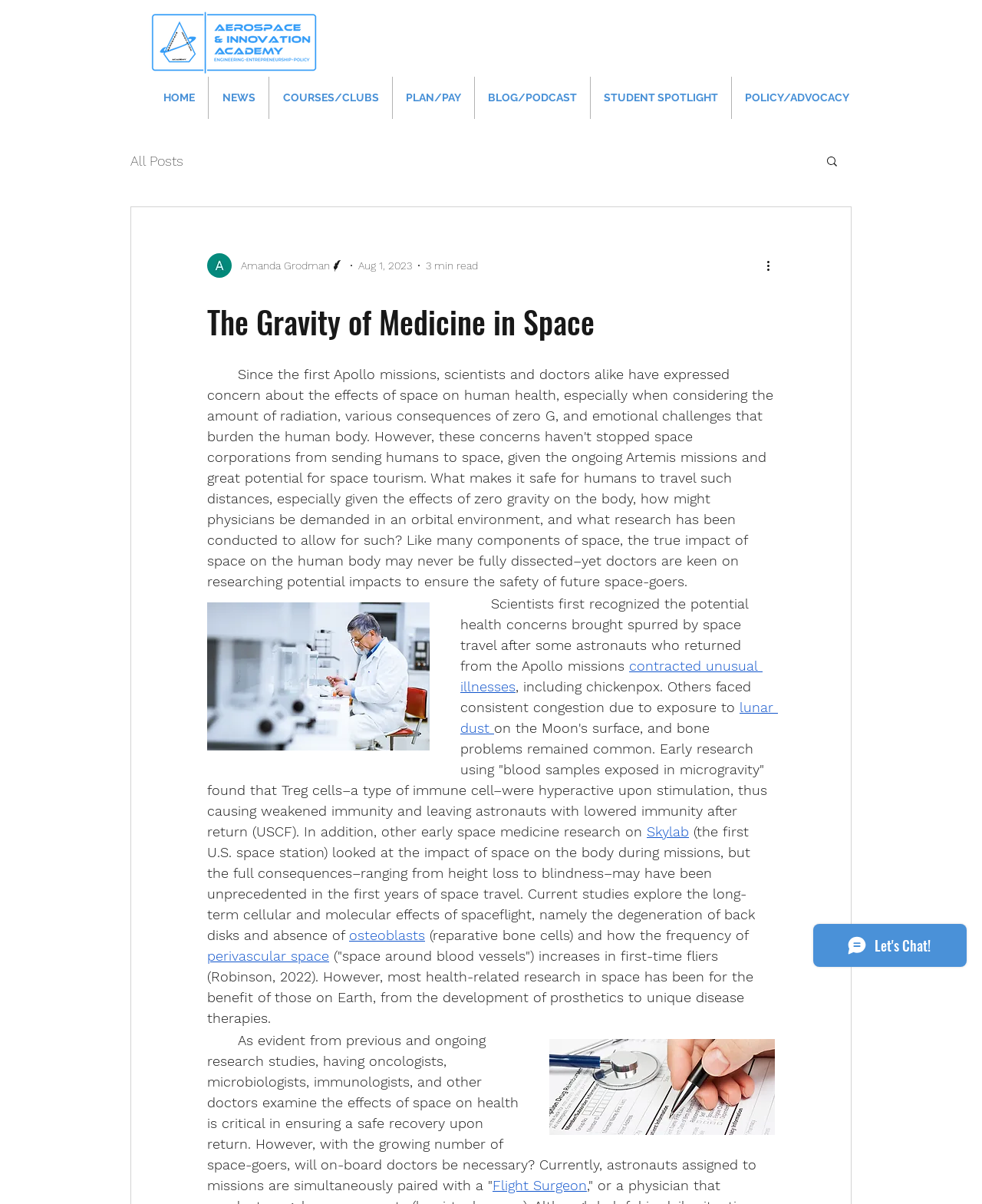Use a single word or phrase to answer the question: What is the name of the first U.S. space station mentioned in the article?

Skylab